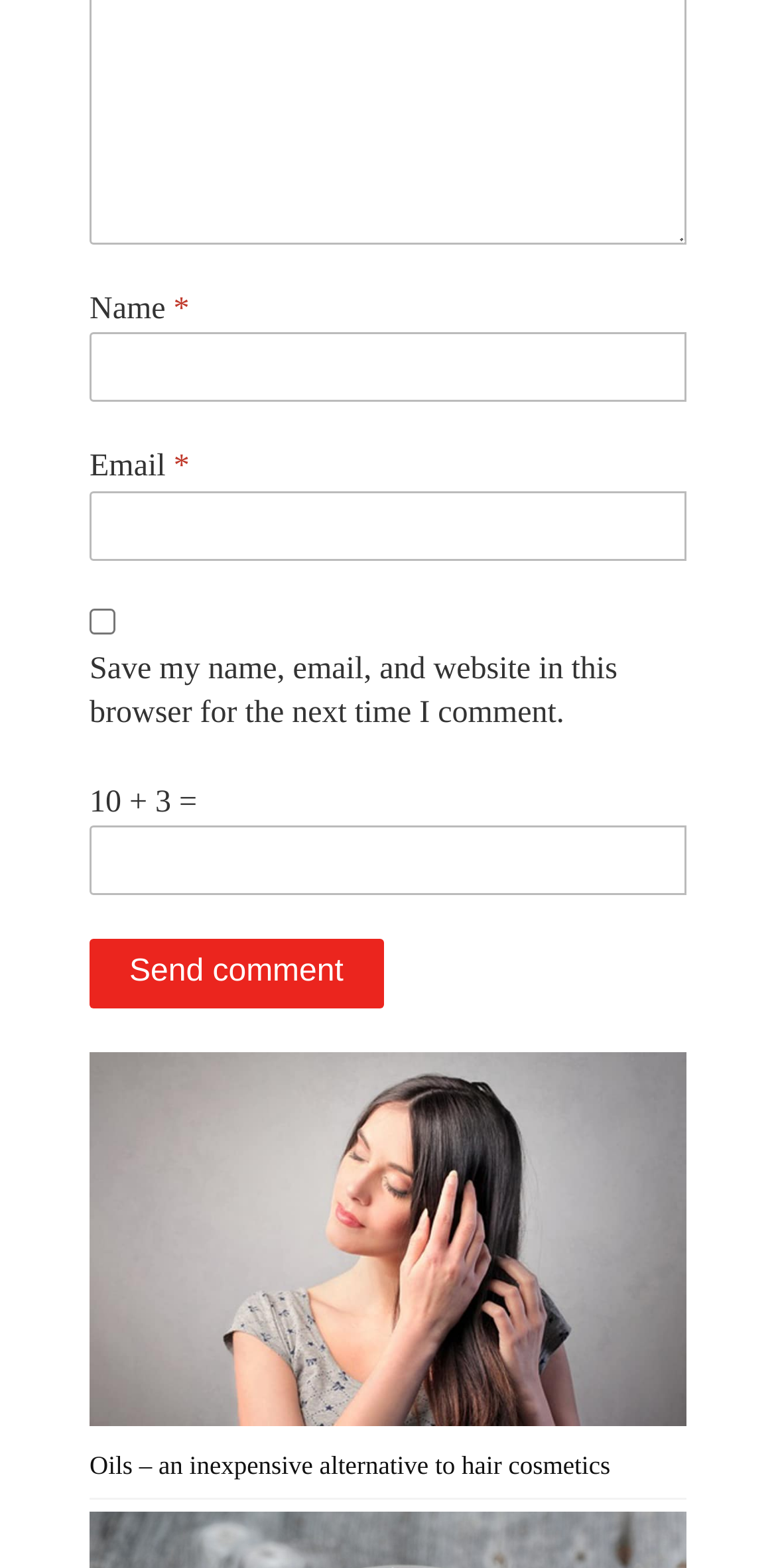What is the label of the first input field?
Please answer the question with a detailed response using the information from the screenshot.

The first input field is labeled 'Name *', which indicates that it is a required field.